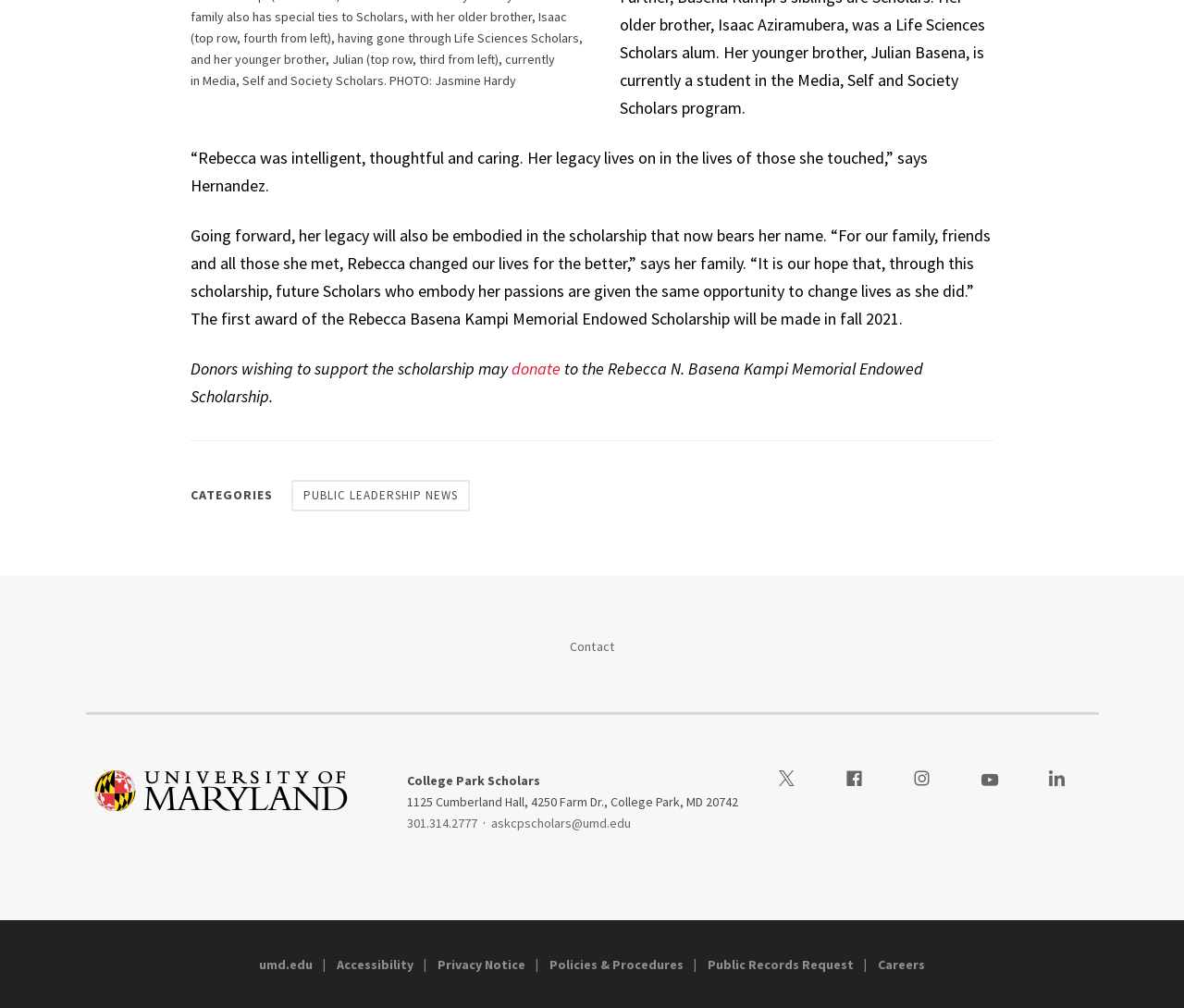Respond to the question below with a single word or phrase: How can one contact College Park Scholars?

Phone or email